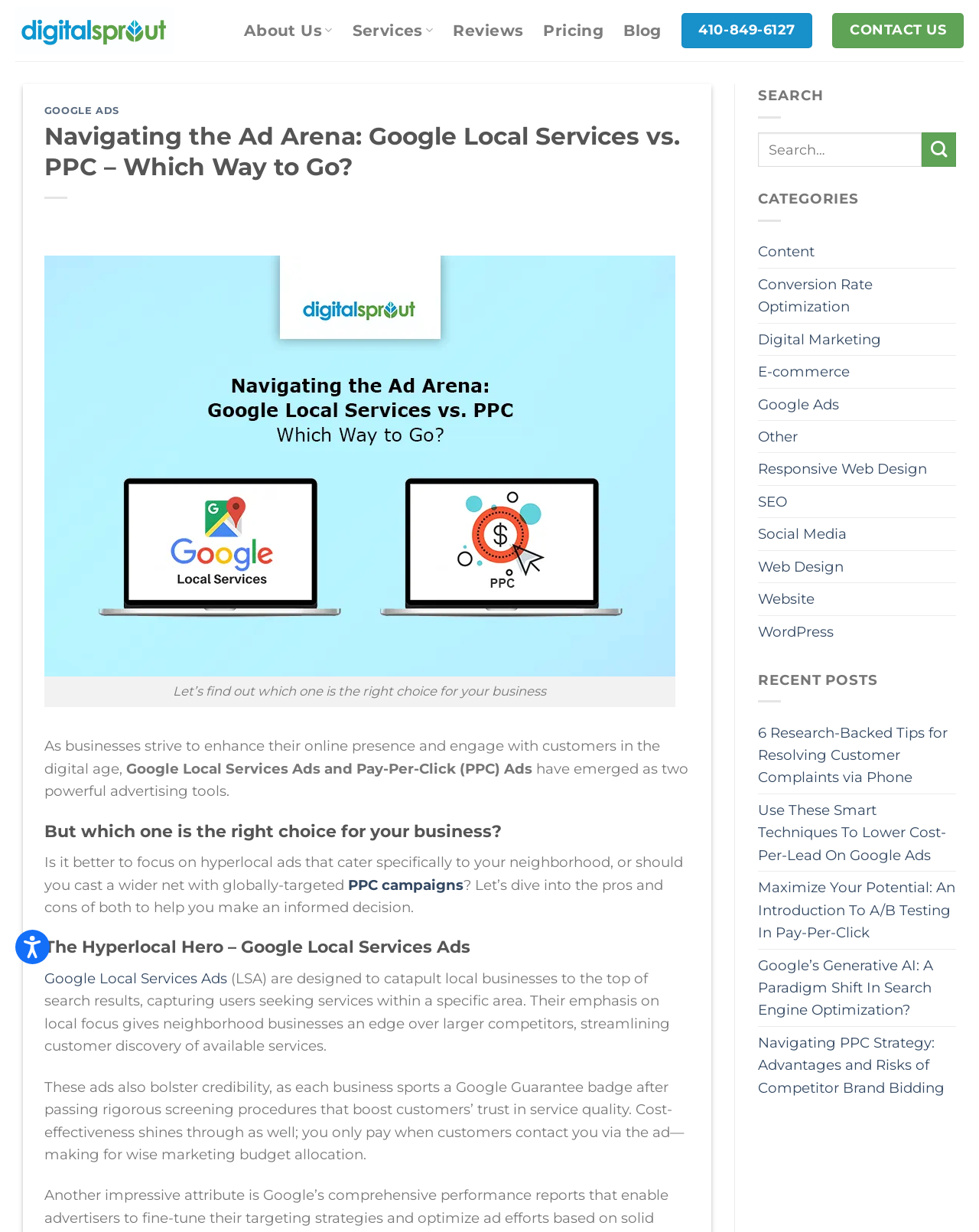Determine the bounding box coordinates of the region I should click to achieve the following instruction: "Click on the 'CONTACT US' link". Ensure the bounding box coordinates are four float numbers between 0 and 1, i.e., [left, top, right, bottom].

[0.85, 0.011, 0.984, 0.039]